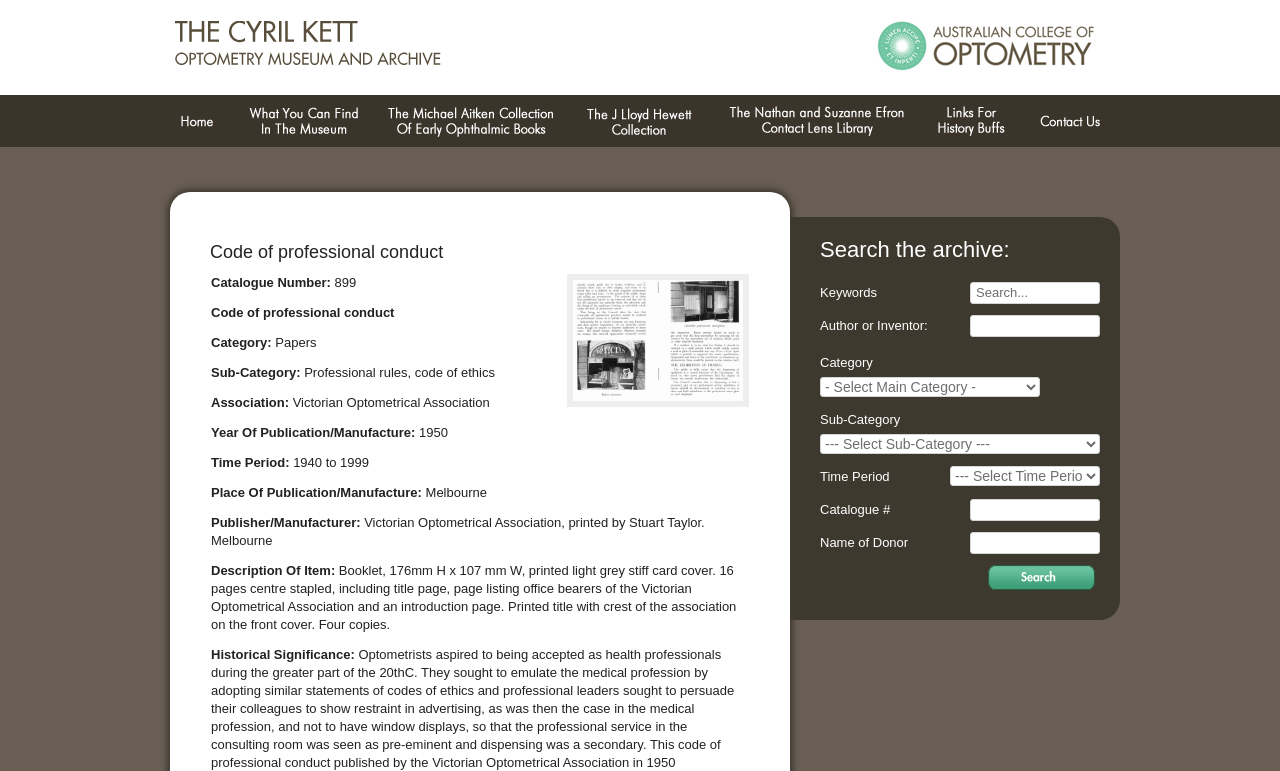Based on the description "input value="Search" value="Search"", find the bounding box of the specified UI element.

[0.768, 0.733, 0.859, 0.765]